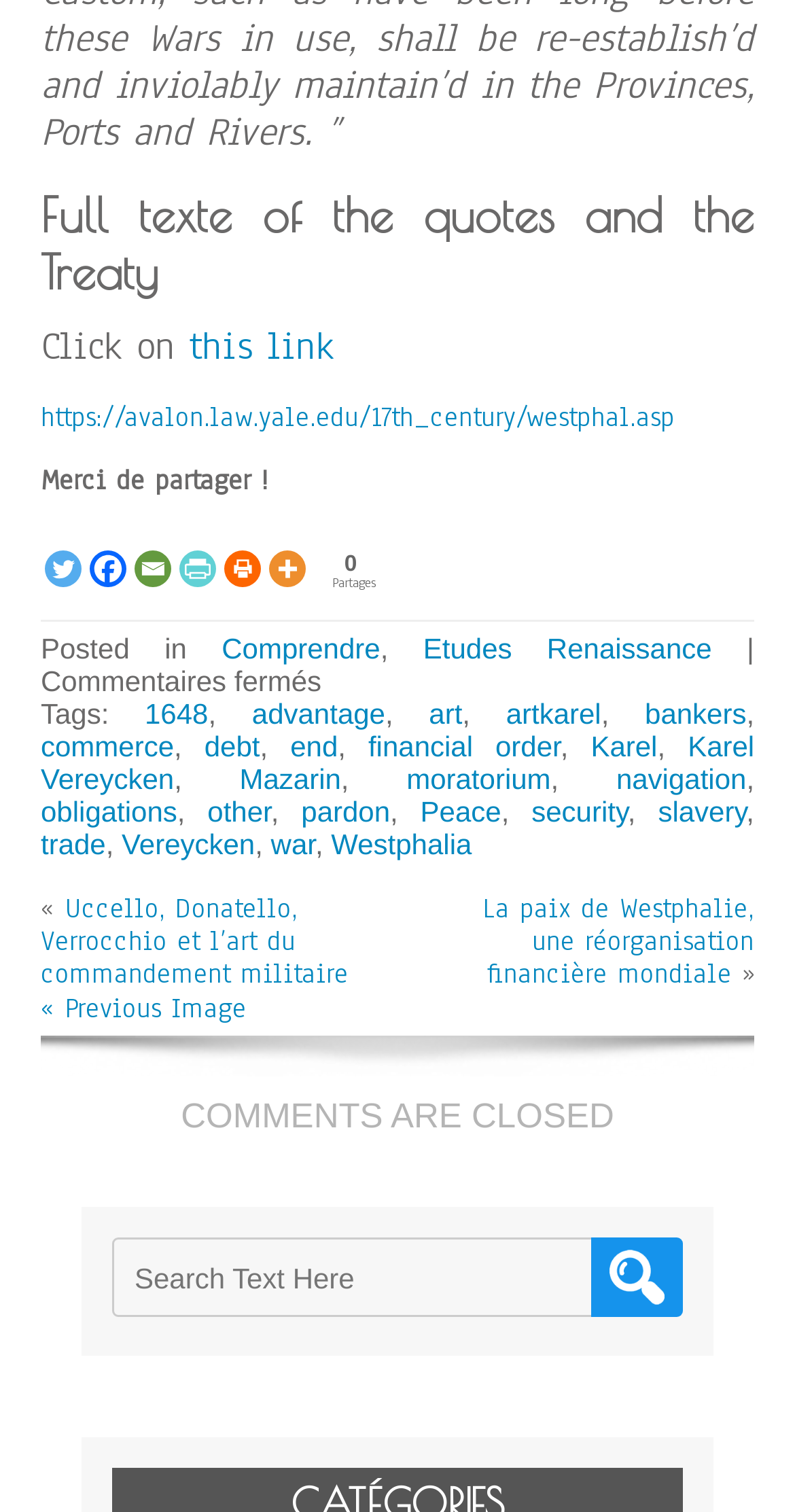Provide the bounding box coordinates for the UI element described in this sentence: "commerce". The coordinates should be four float values between 0 and 1, i.e., [left, top, right, bottom].

[0.051, 0.482, 0.219, 0.504]